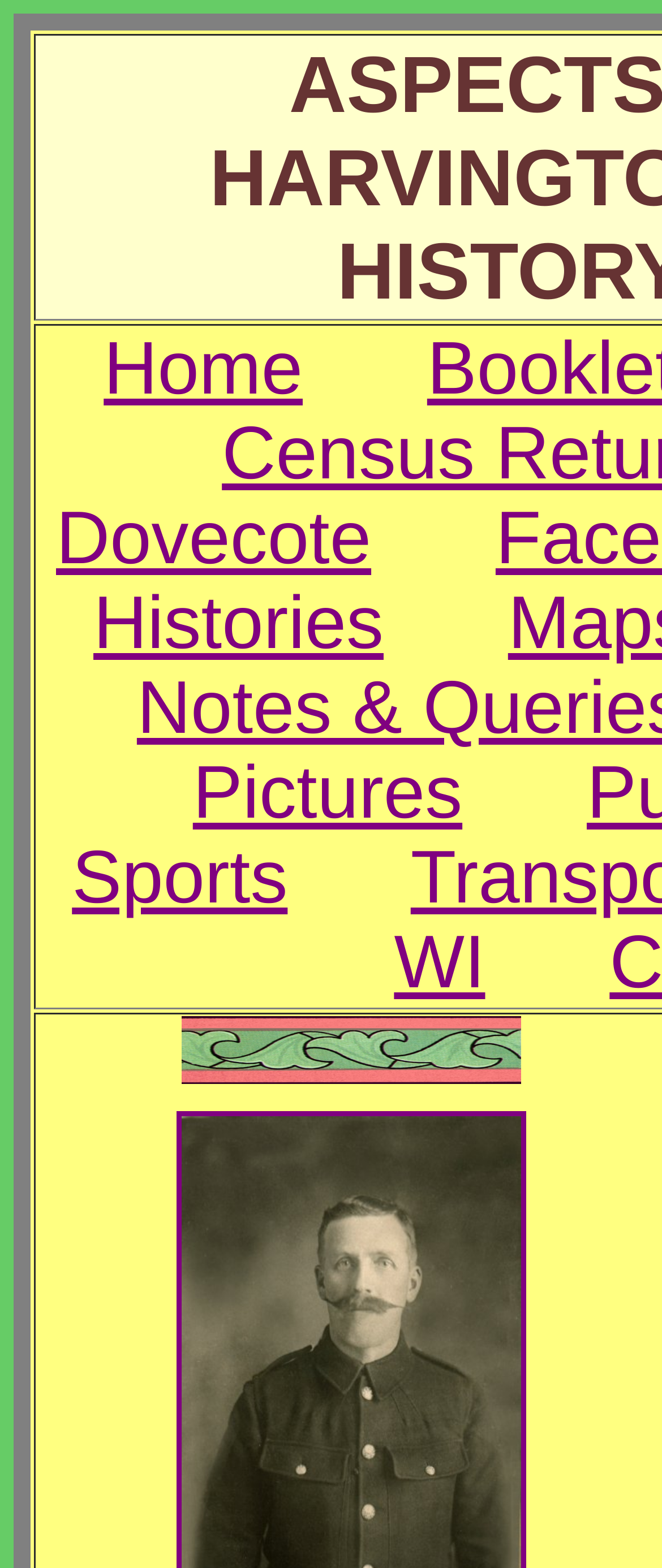Identify the bounding box for the UI element specified in this description: "Histories". The coordinates must be four float numbers between 0 and 1, formatted as [left, top, right, bottom].

[0.141, 0.371, 0.579, 0.424]